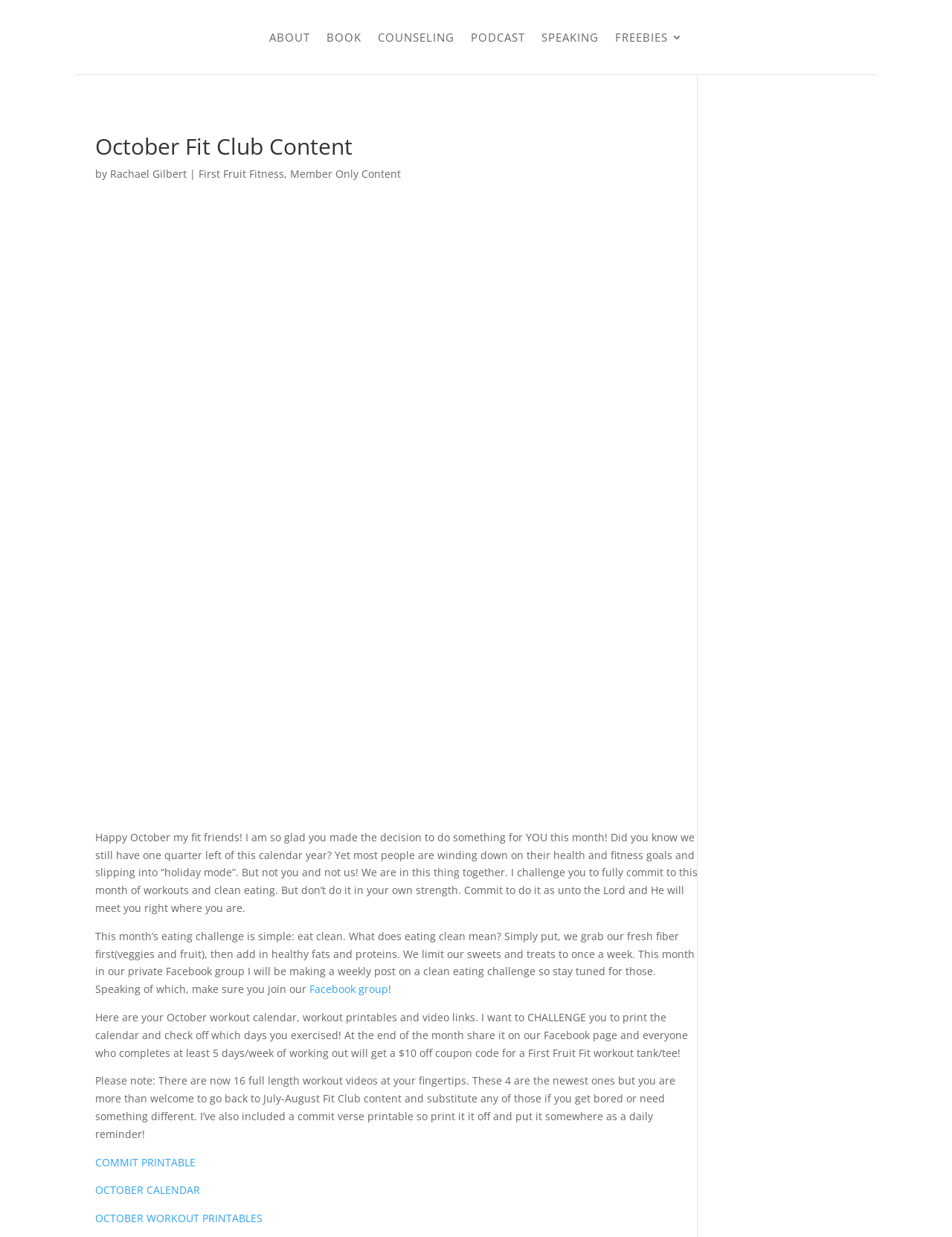Generate a comprehensive caption for the webpage you are viewing.

The webpage is about the October Fit Club Content by Rachael Gilbert. At the top, there are six links: ABOUT, BOOK, COUNSELING, PODCAST, SPEAKING, and FREEBIES 3, aligned horizontally. Below these links, there is a heading "October Fit Club Content" followed by the author's name "Rachael Gilbert" and her affiliation "First Fruit Fitness" with a "Member Only Content" link.

The main content of the page is a motivational message to the fit friends, encouraging them to commit to their health and fitness goals for the month of October. The text is divided into three paragraphs, with the first one introducing the challenge, the second one explaining the eating challenge, and the third one providing resources for the workout calendar, printables, and video links.

There are several links and resources provided throughout the text, including a link to a Facebook group, a commit verse printable, an October calendar, and October workout printables. The overall layout is organized, with clear headings and concise text, making it easy to navigate and understand the content.